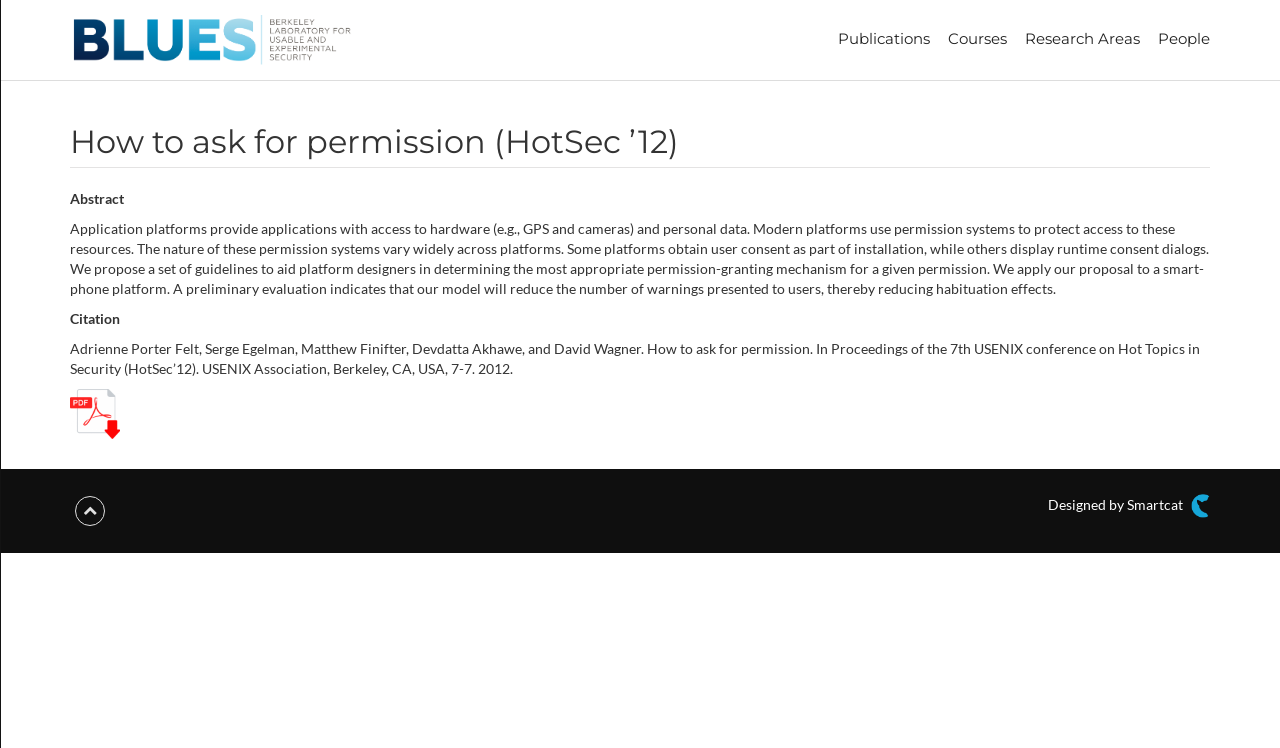Provide a short, one-word or phrase answer to the question below:
What is the purpose of permission systems?

To protect access to resources